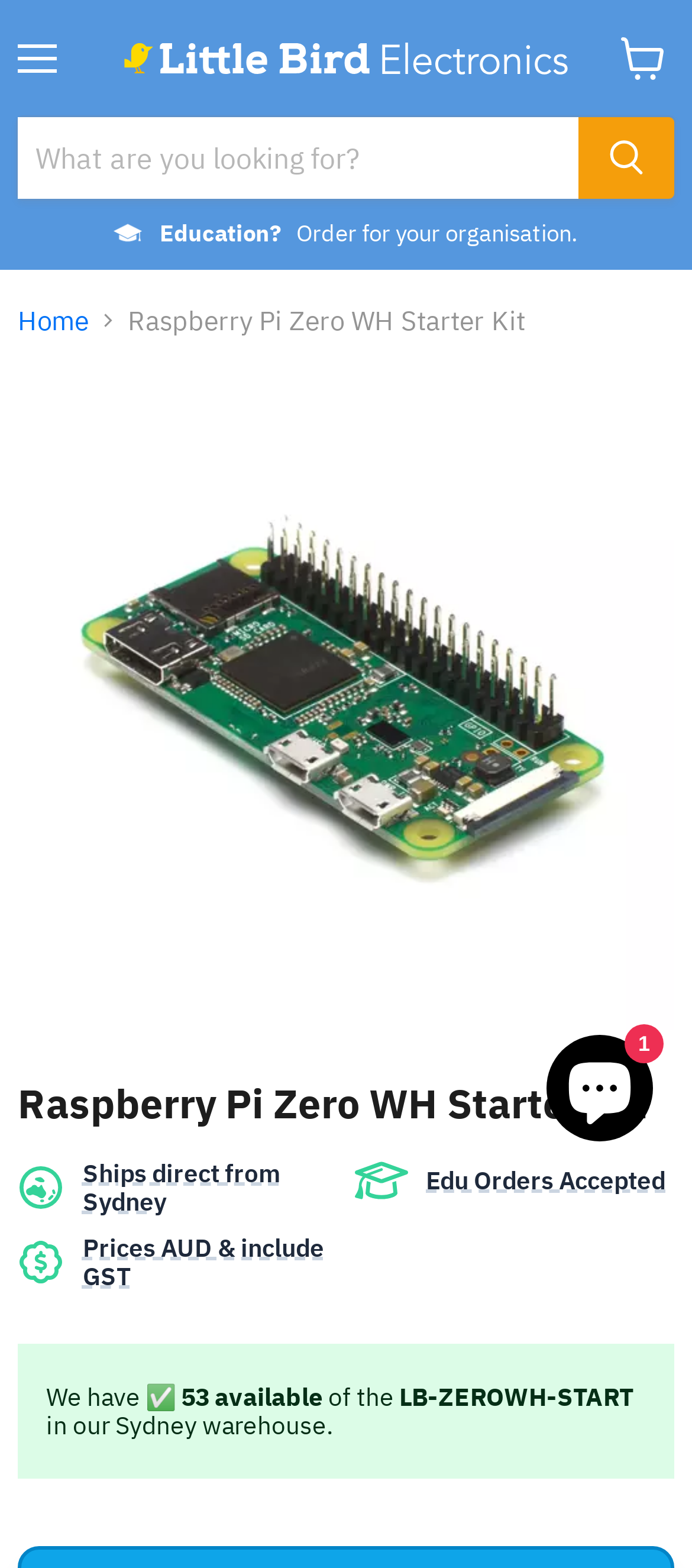Deliver a detailed narrative of the webpage's visual and textual elements.

The webpage is about the Raspberry Pi Zero WH Starter Kit, which is a product offered by Little Bird. At the top left corner, there is a menu button. Next to it, there is a layout table that spans most of the top section of the page, containing a link. Below the menu button, there is a search bar with a textbox and a search button, allowing users to search for products.

On the top right corner, there is a link to view the cart, accompanied by a small image. Below the search bar, there is a link to order for an organization, specifically for education. 

The main content of the page is divided into sections. The first section is a navigation bar, also known as breadcrumbs, which shows the path from the home page to the current product page. Below the navigation bar, there is a large image of the Raspberry Pi Zero WH Starter Kit, taking up most of the page width. 

Above the image, there is a heading that displays the product name. Below the image, there are several links providing additional information about the product, including shipping details, education orders, and pricing information. 

Further down, there are several lines of text that display the product's availability, with 53 items available in the Sydney warehouse. At the bottom right corner of the page, there is a chat window with a button to expand or collapse it, accompanied by a small image.